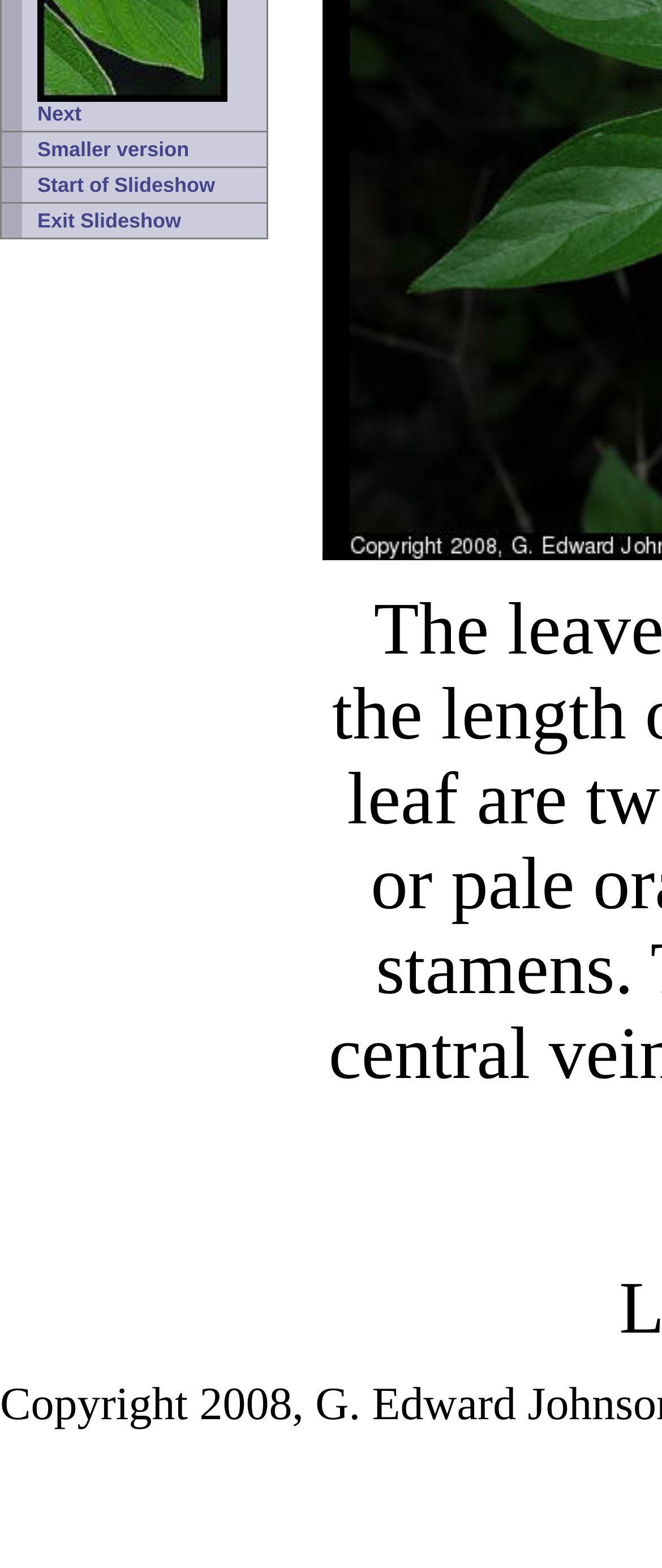Identify the bounding box of the UI element described as follows: "Exit Slideshow". Provide the coordinates as four float numbers in the range of 0 to 1 [left, top, right, bottom].

[0.003, 0.129, 0.403, 0.151]